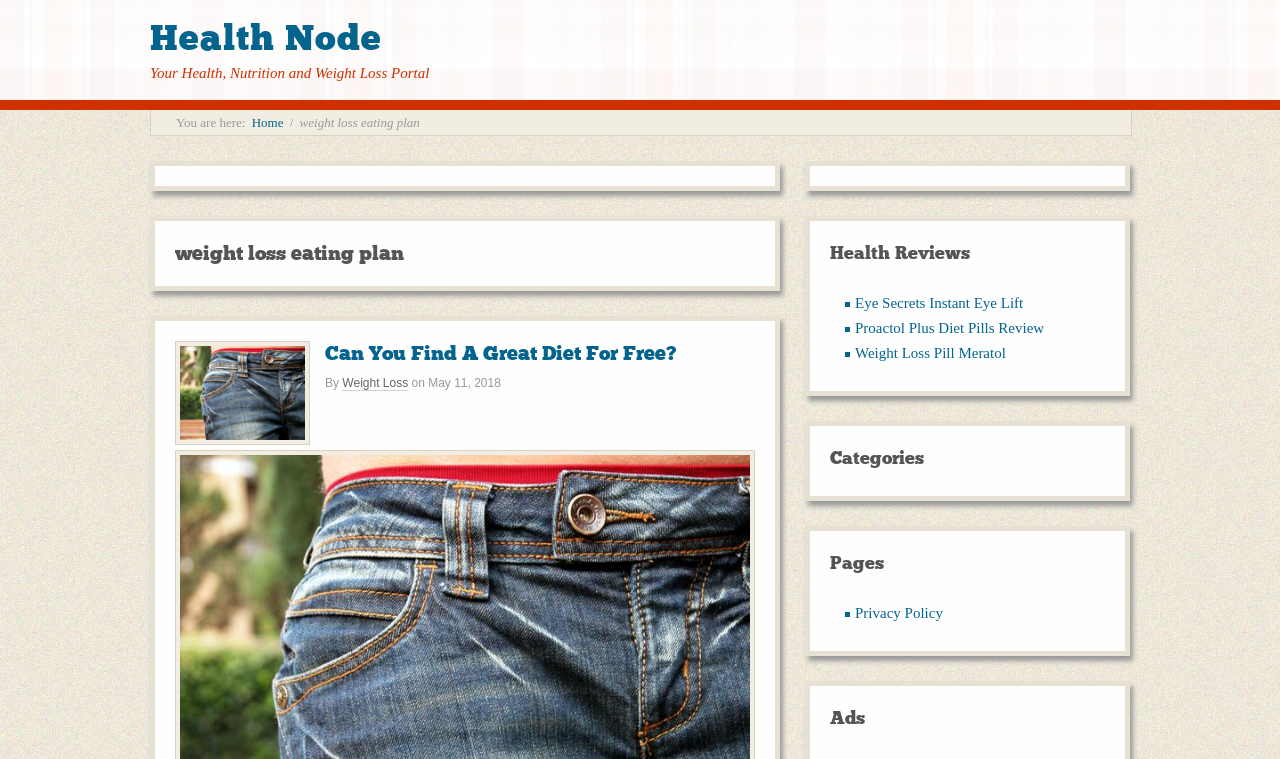Show the bounding box coordinates of the region that should be clicked to follow the instruction: "Click on Health Node."

[0.117, 0.021, 0.298, 0.079]